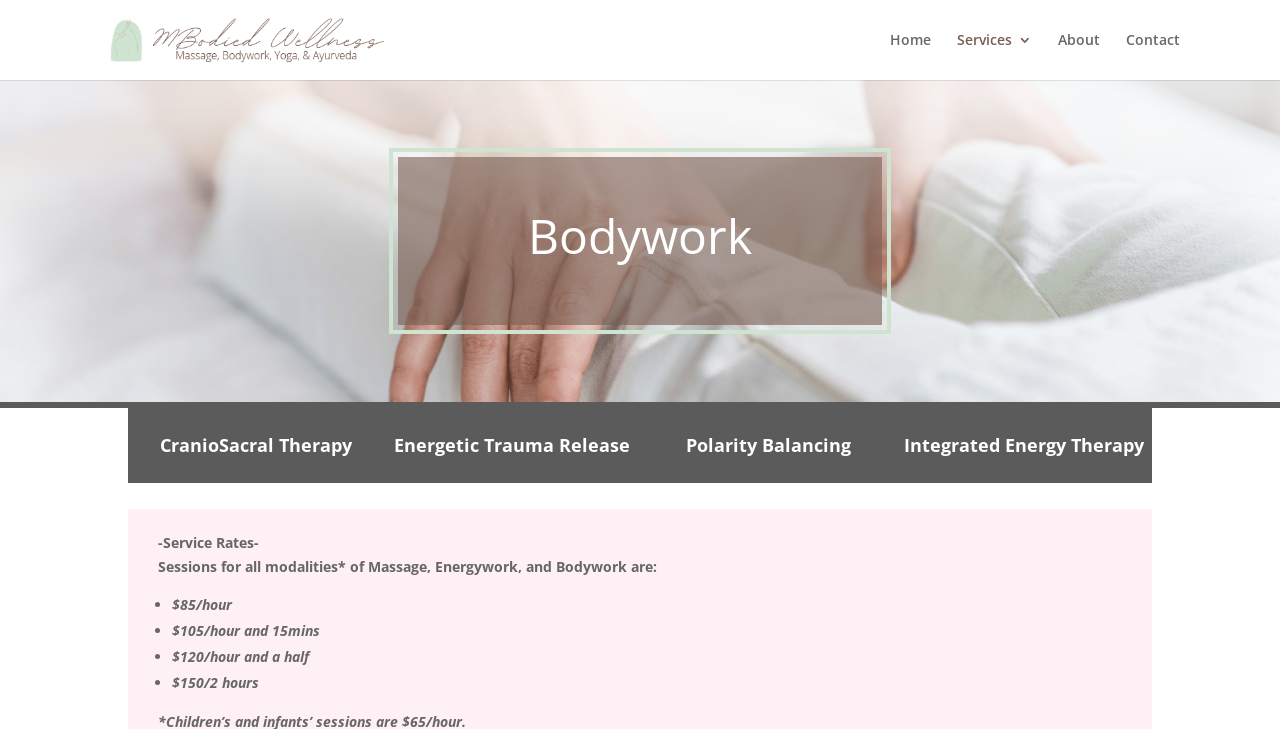For the element described, predict the bounding box coordinates as (top-left x, top-left y, bottom-right x, bottom-right y). All values should be between 0 and 1. Element description: alt="MBodied Wellness"

[0.081, 0.039, 0.3, 0.066]